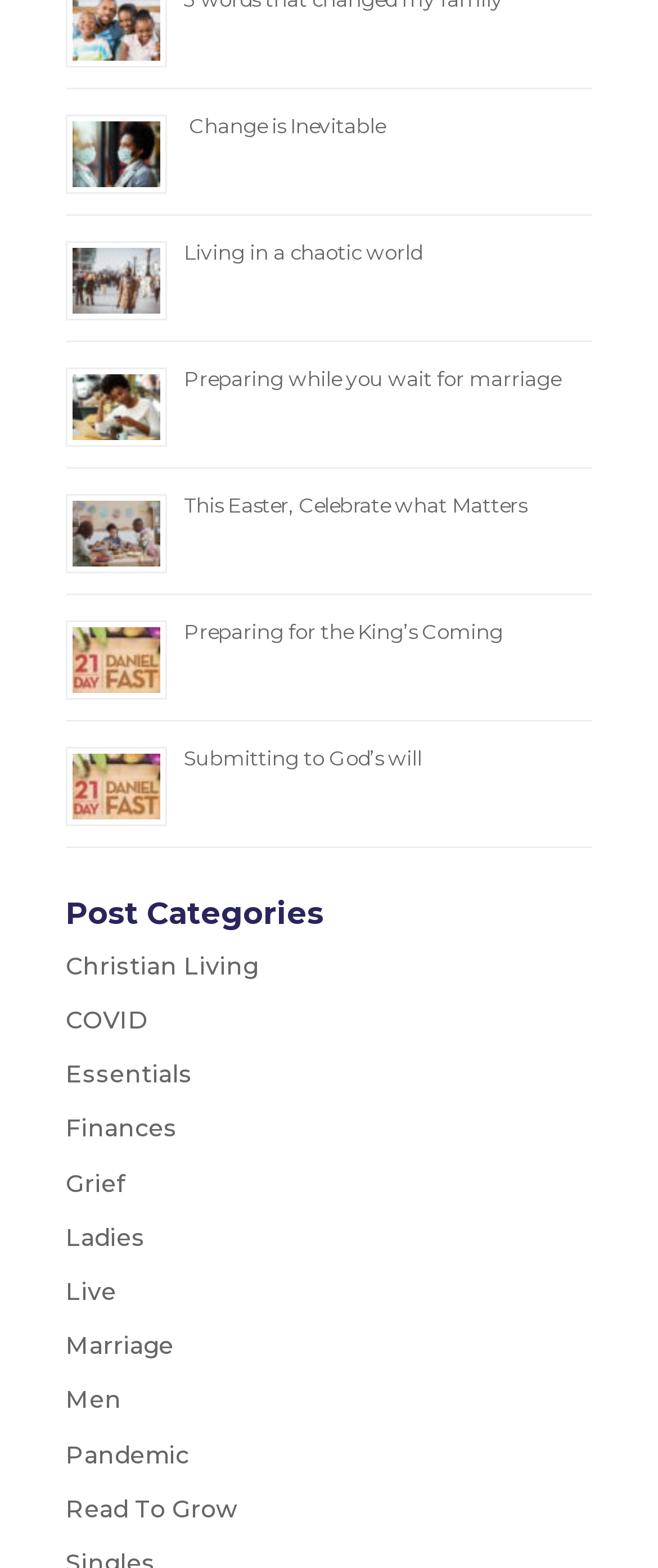Highlight the bounding box coordinates of the element you need to click to perform the following instruction: "Explore 'Christian Living'."

[0.1, 0.606, 0.392, 0.626]